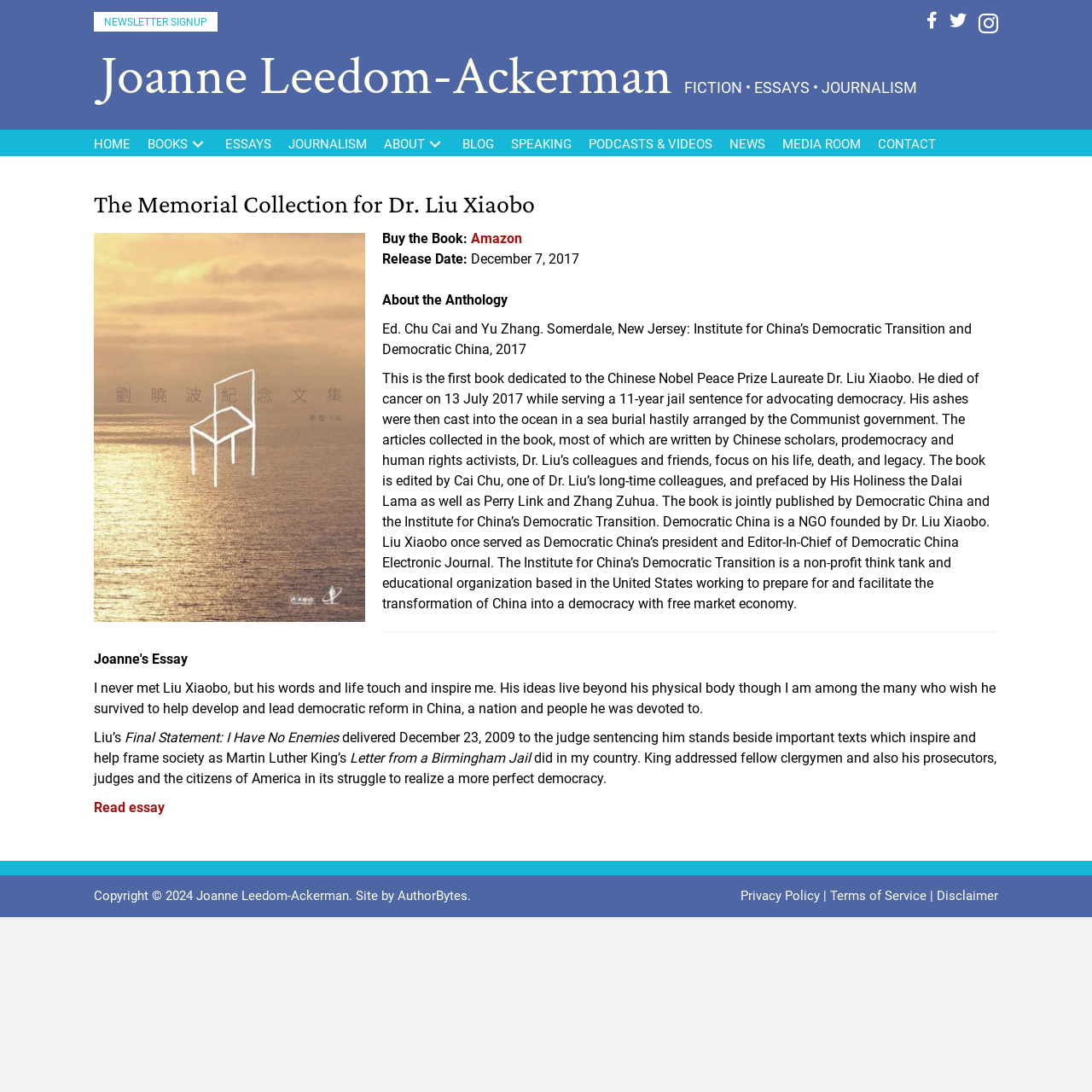Please find and give the text of the main heading on the webpage.

Joanne Leedom-Ackerman FICTION • ESSAYS • JOURNALISM